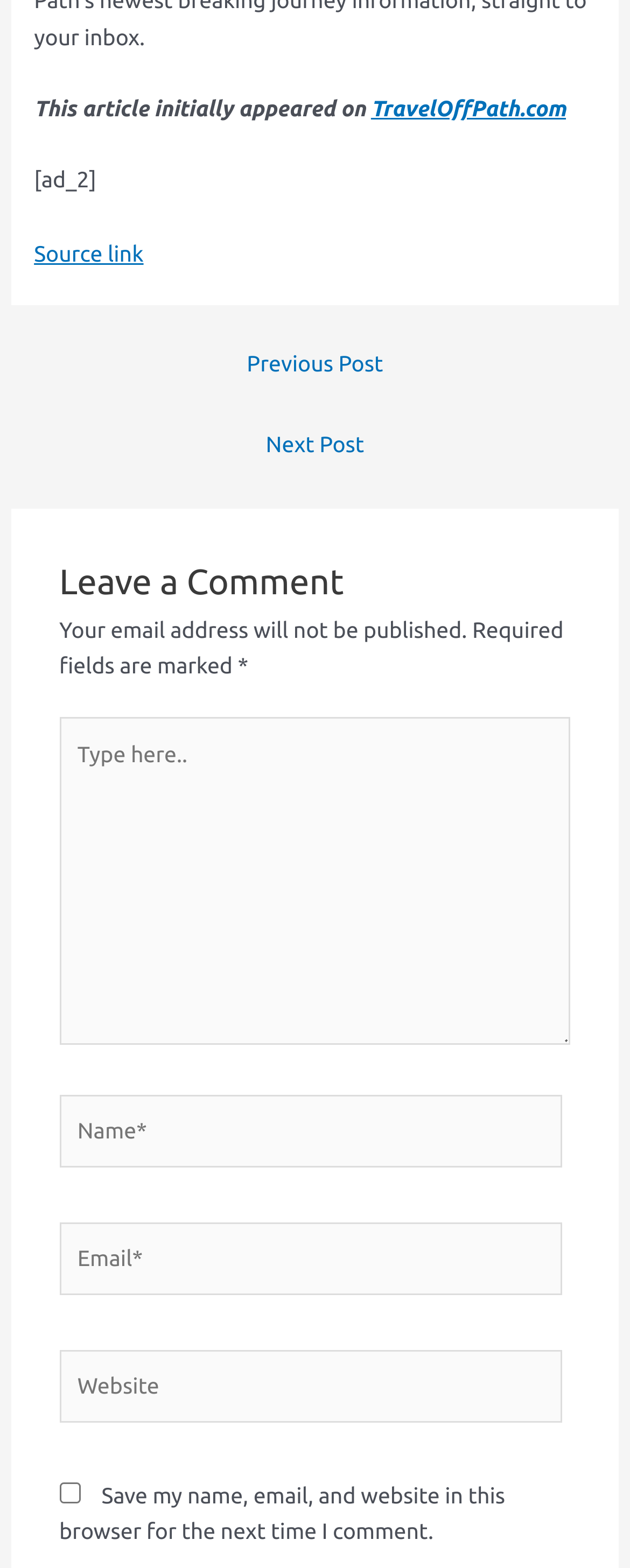What is required to leave a comment?
Look at the screenshot and give a one-word or phrase answer.

Name and Email